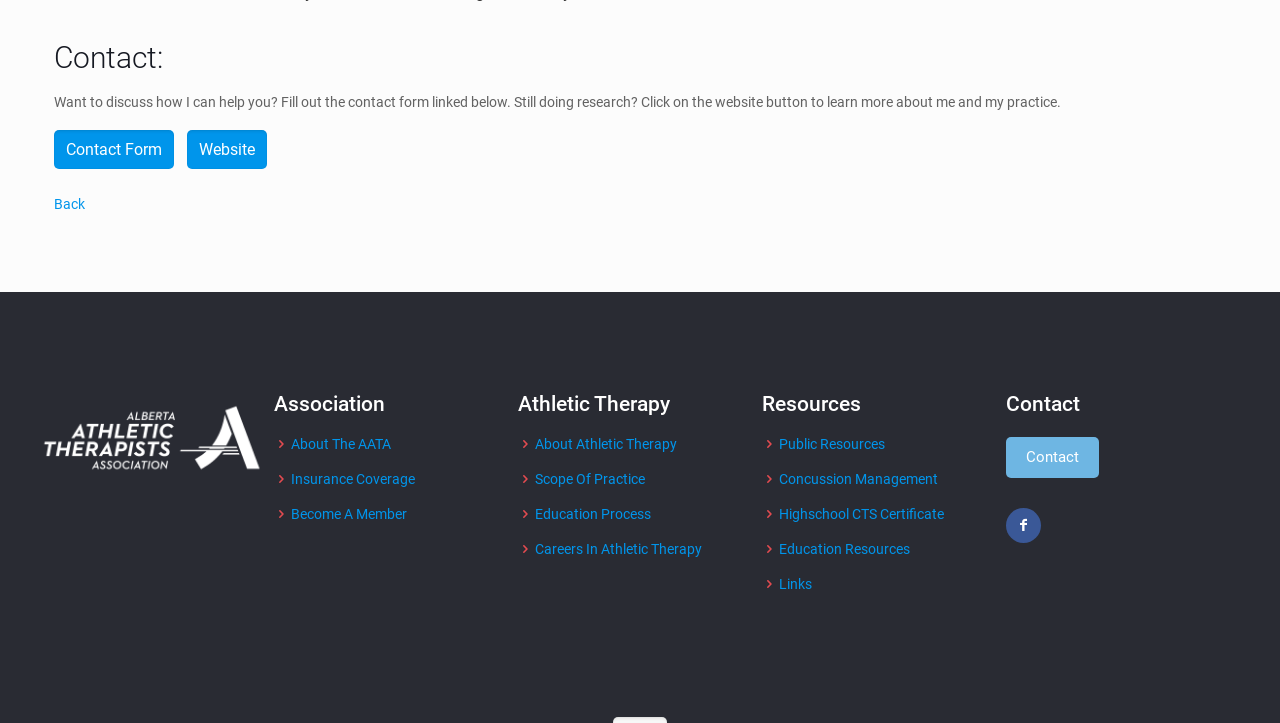How many sections are there on this webpage?
Please respond to the question thoroughly and include all relevant details.

The webpage has four main sections, each with a heading: 'Association', 'Athletic Therapy', 'Resources', and 'Contact'. These sections are separated by horizontal lines and have distinct content, indicating that they are separate sections.